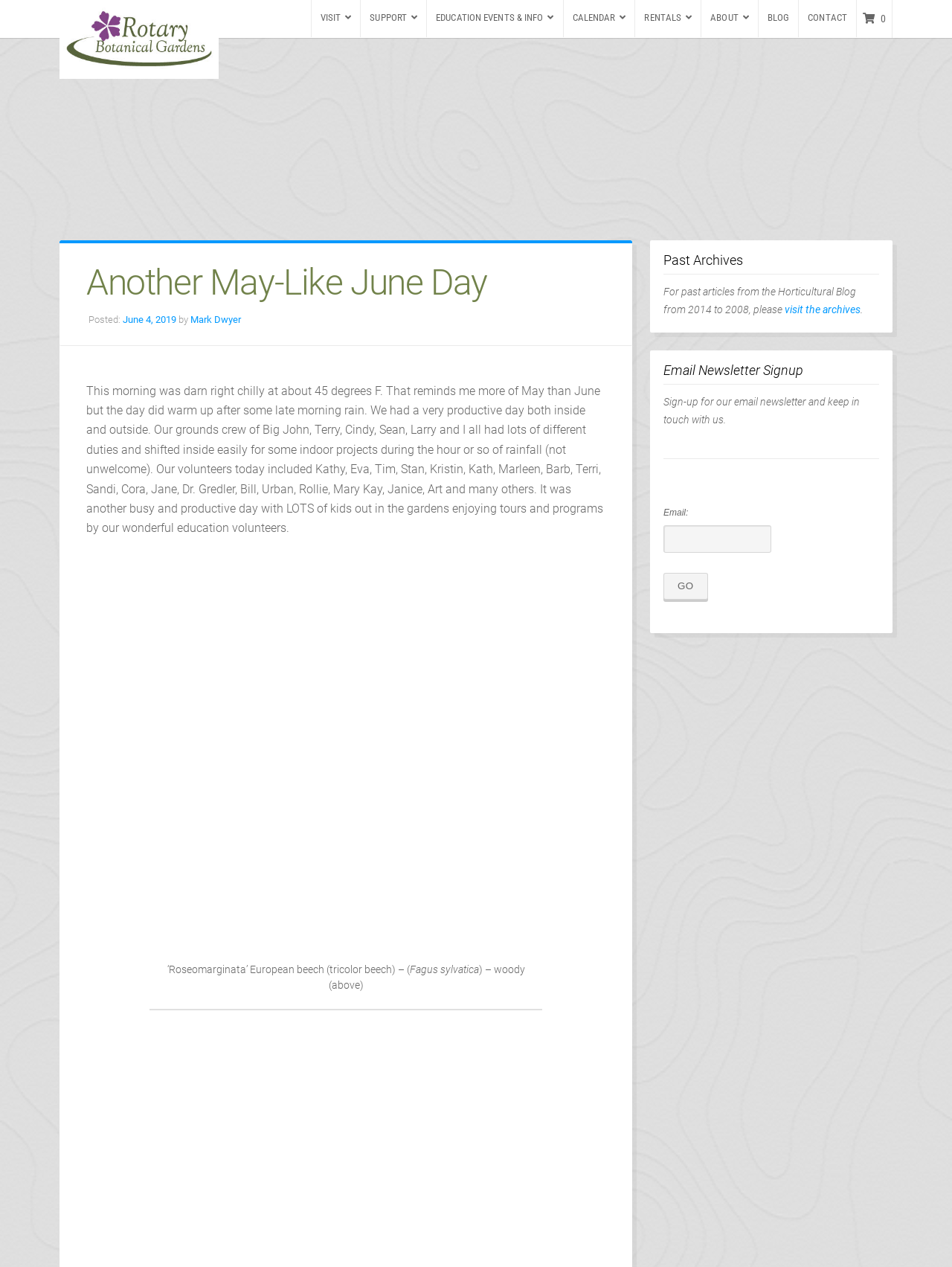Explain the webpage in detail, including its primary components.

The webpage is about Rotary Botanical Gardens, with a focus on a specific blog post titled "Another May-Like June Day". At the top left corner, there is a logo of Rotary Botanical Gardens, which is a link. Next to the logo, there is a primary navigation menu with 9 links: VISIT, SUPPORT, EDUCATION EVENTS & INFO, CALENDAR, RENTALS, ABOUT, BLOG, CONTACT, and a search icon.

Below the navigation menu, there is a heading that displays the title of the blog post, "Another May-Like June Day". Underneath the title, there is a section that shows the post's metadata, including the date "June 4, 2019" and the author "Mark Dwyer".

The main content of the blog post is a paragraph of text that describes the author's experience on a chilly June day, mentioning the weather, the garden's activities, and the volunteers who helped out. The text is accompanied by a figure, which is an image with a caption that describes a 'Roseomarginata' European beech (tricolor beech).

On the right side of the page, there are two complementary sections. The top section is titled "Past Archives" and provides a link to visit the archives of past articles from the Horticultural Blog from 2014 to 2008. The bottom section is titled "Email Newsletter Signup" and allows users to sign up for the email newsletter by entering their email address and clicking the "Go" button.